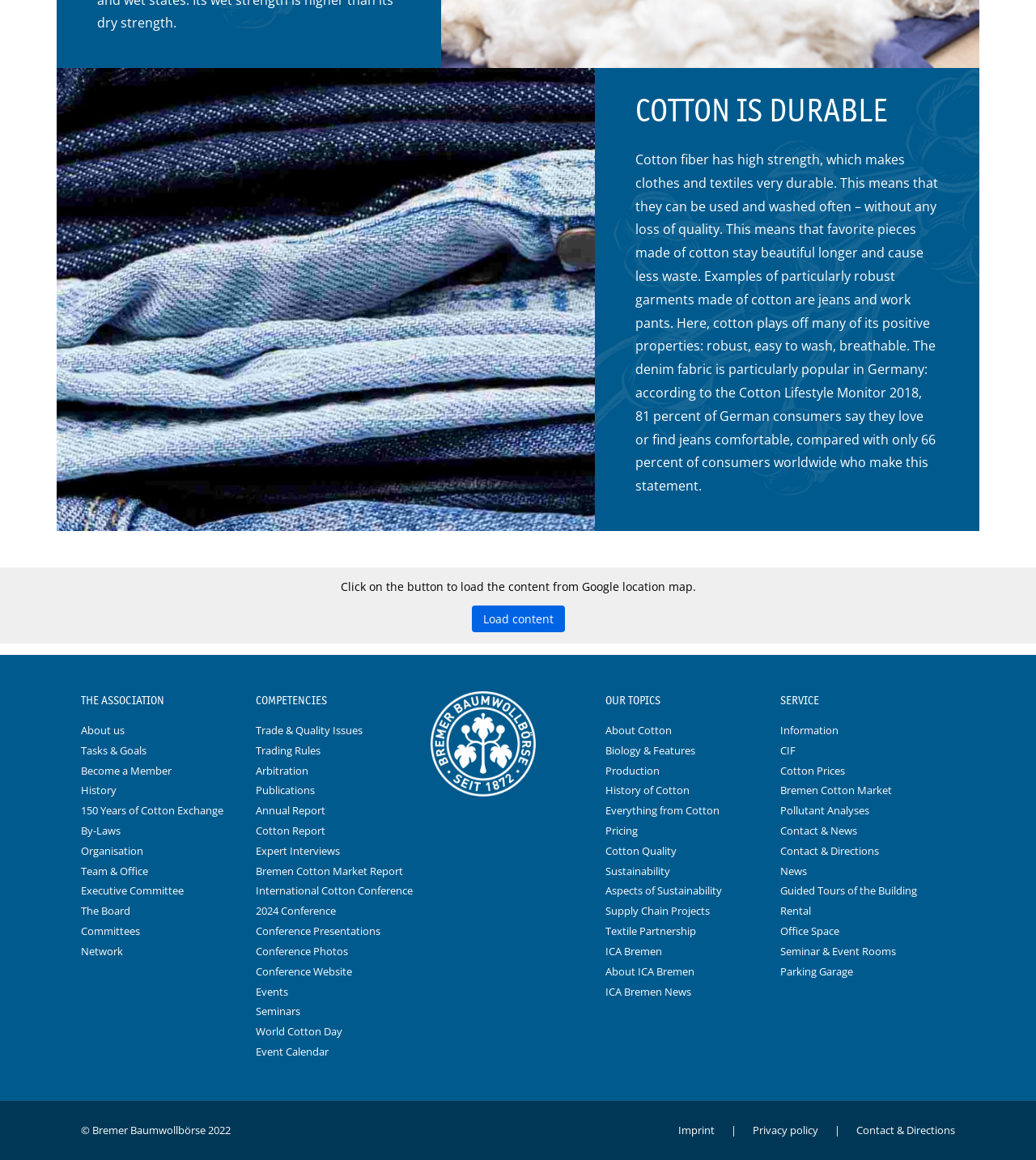Specify the bounding box coordinates of the area that needs to be clicked to achieve the following instruction: "Read about 'COTTON IS DURABLE'".

[0.613, 0.076, 0.906, 0.128]